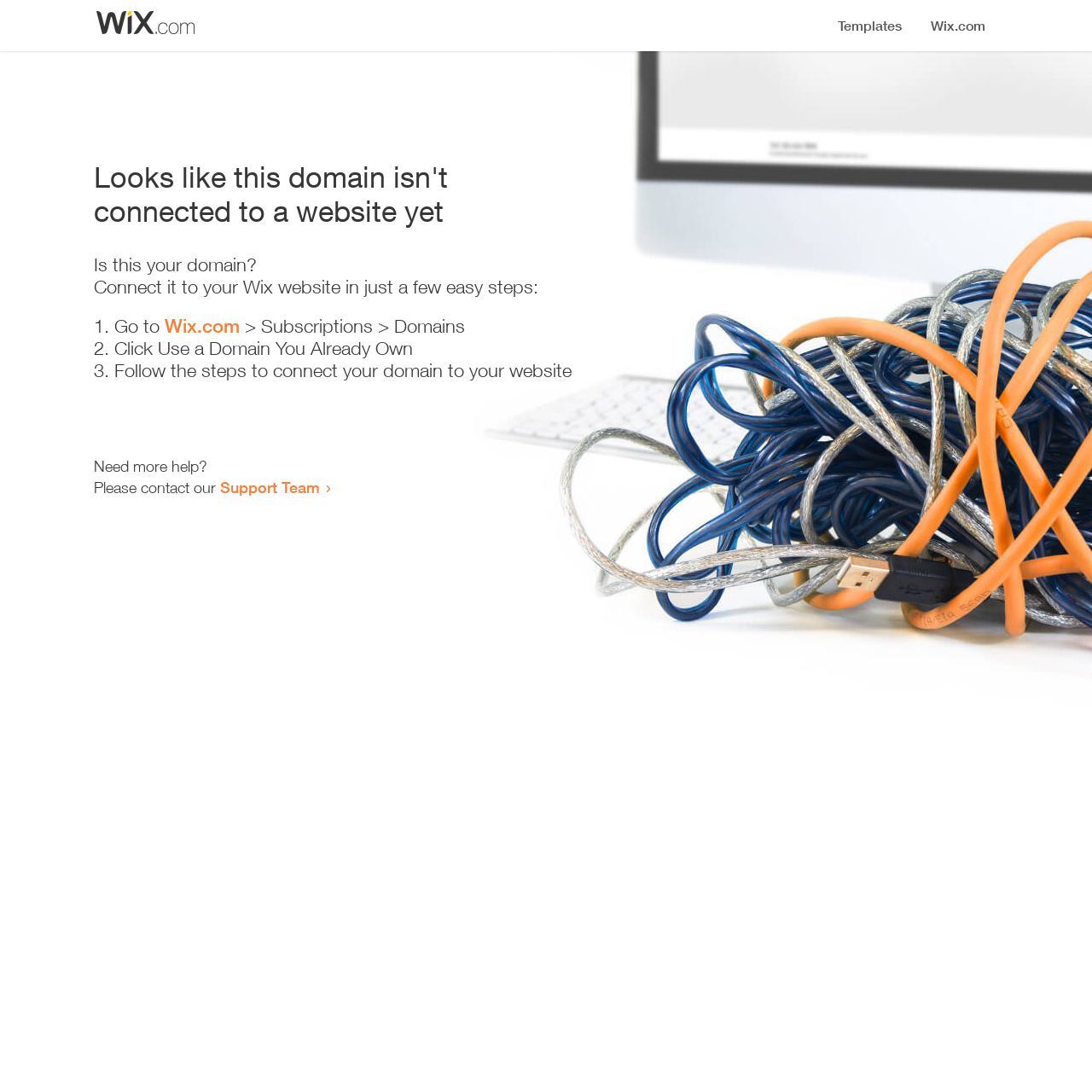How many steps are required to connect the domain?
Look at the image and respond with a one-word or short-phrase answer.

3